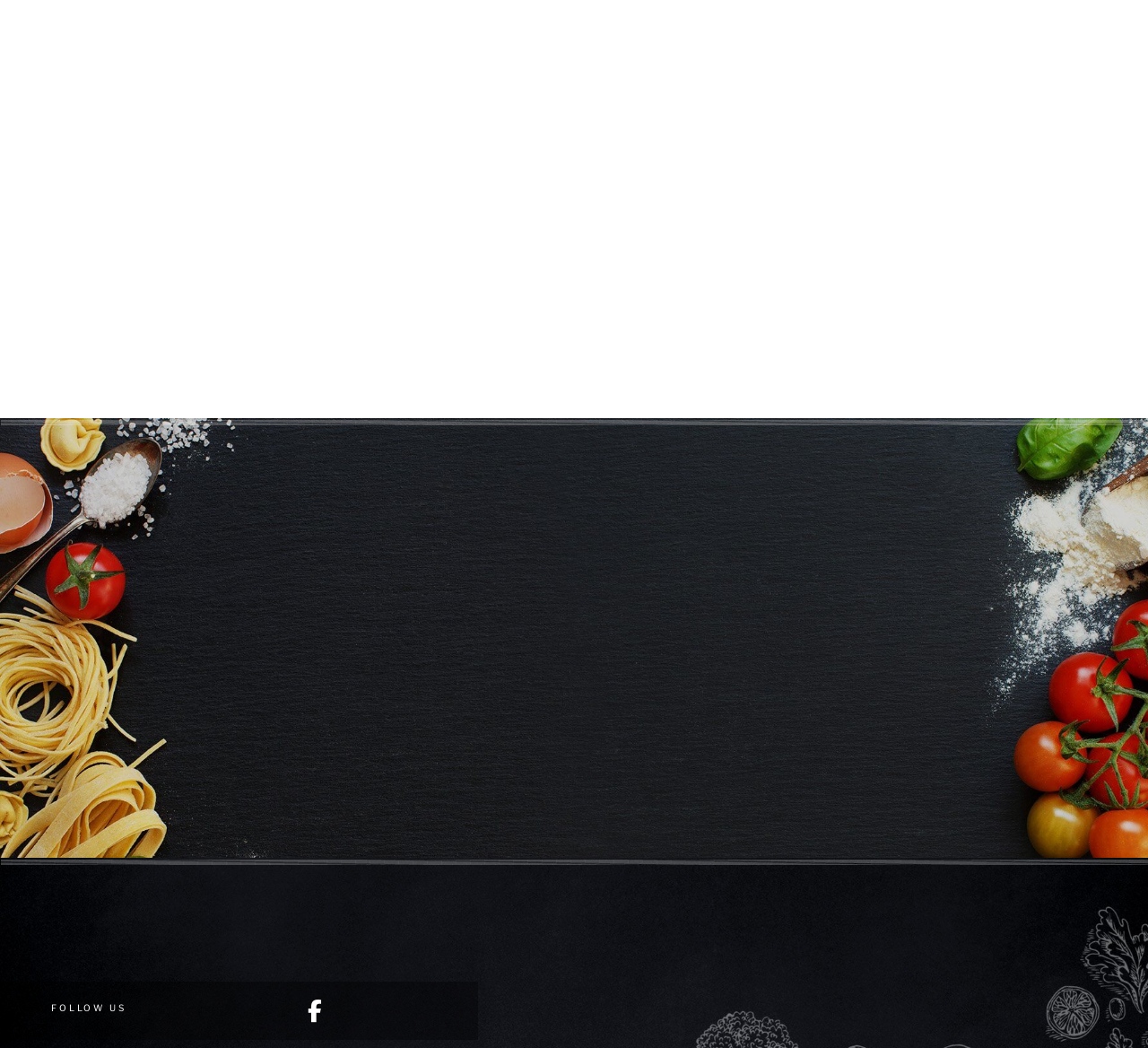What is the social media link at the bottom of the page for?
Please answer the question as detailed as possible.

The social media link at the bottom of the page is likely for following the company's social media account, as it says 'FOLLOW US'.